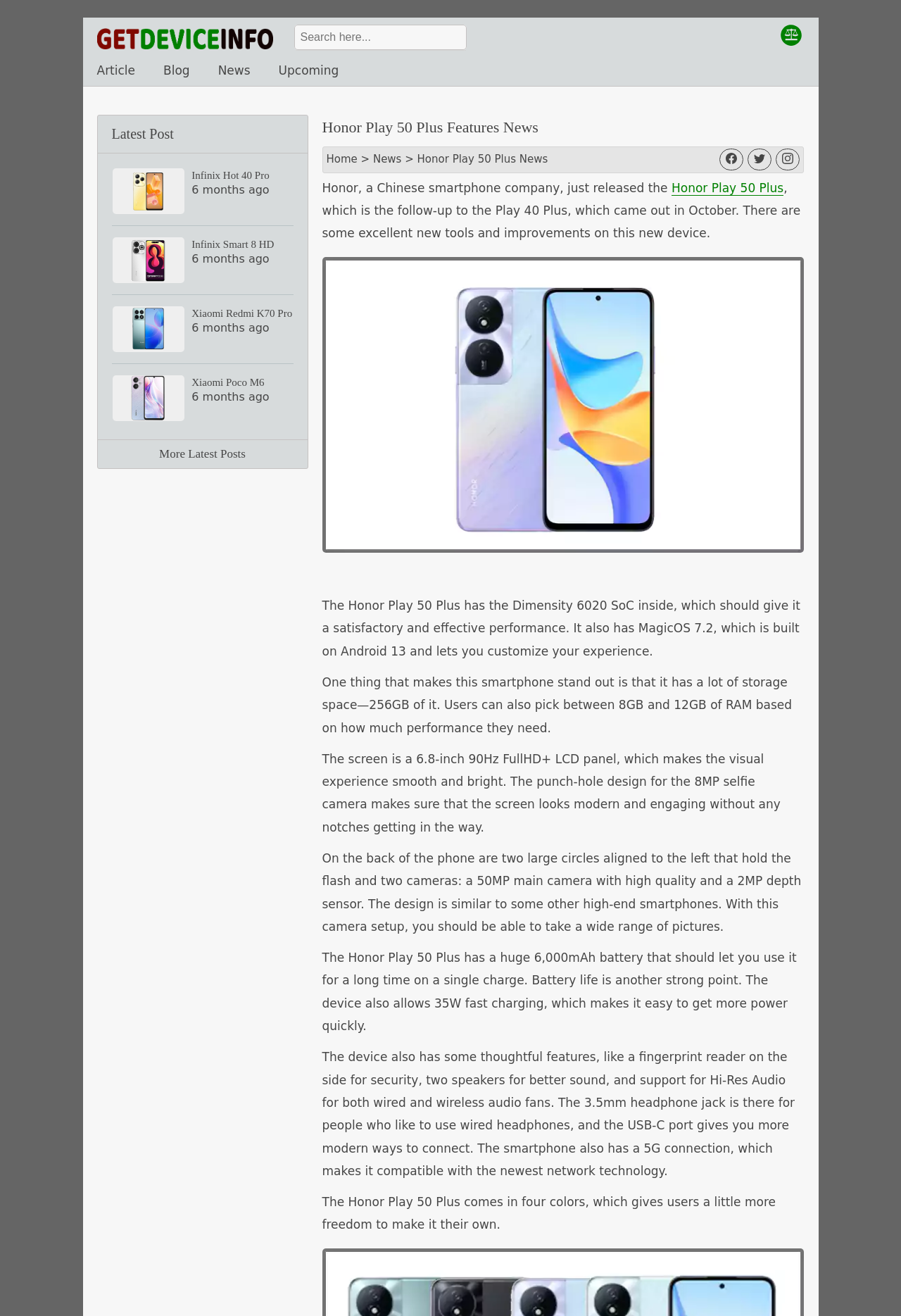Using the information shown in the image, answer the question with as much detail as possible: Is this an Honor phone?

The webpage is about the Honor Play 50 Plus, which is a smartphone model from the Chinese company Honor, so it is an Honor phone.